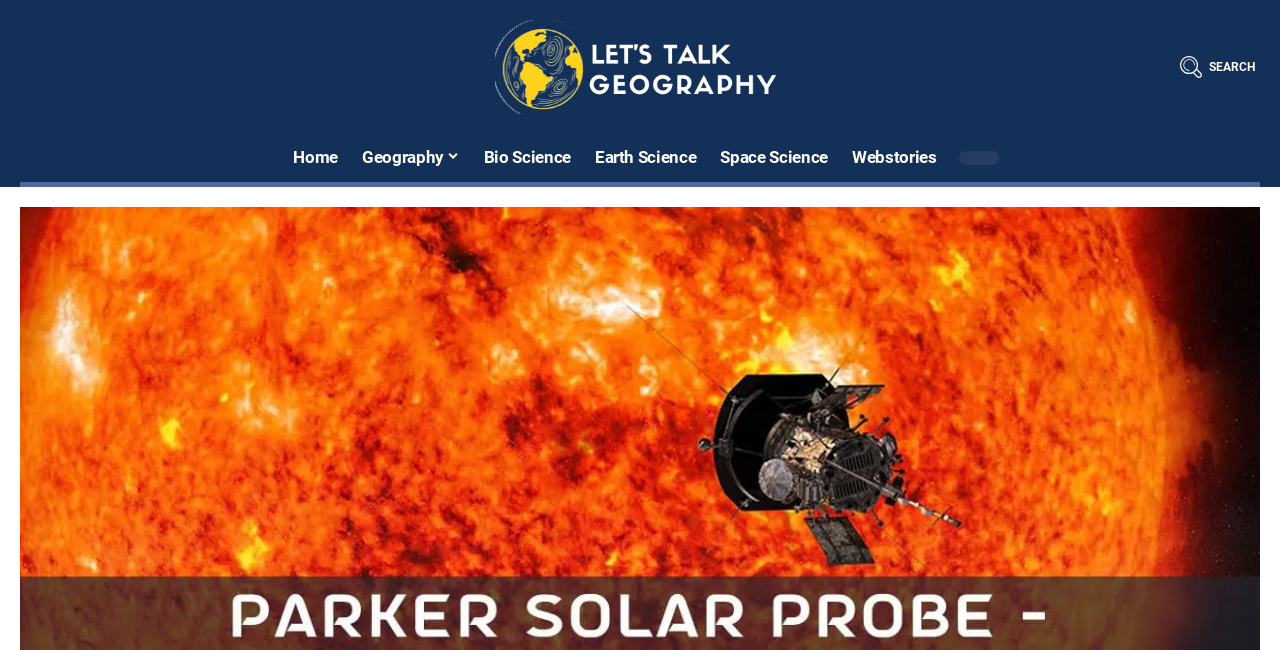Answer the question below in one word or phrase:
What is the logo of Let's Talk Geography?

An image